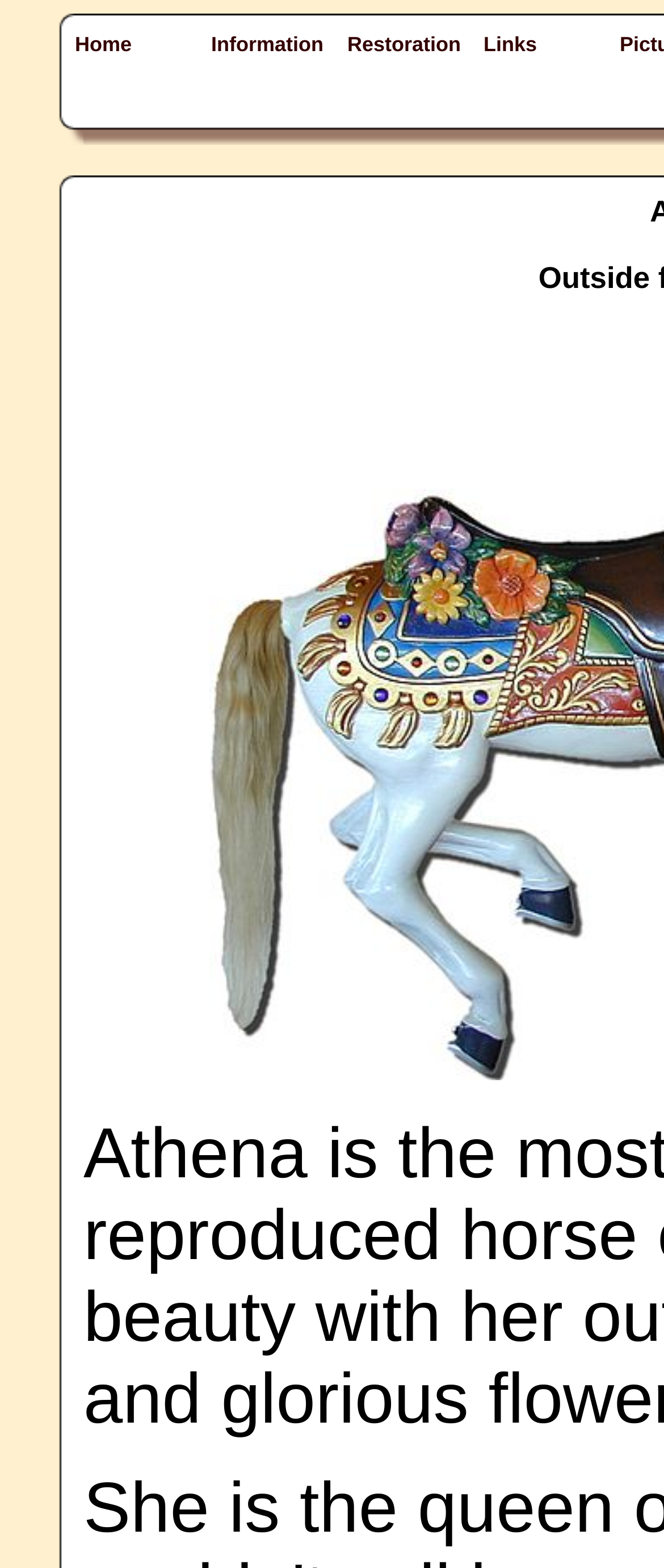Are the menu items aligned horizontally?
Could you answer the question in a detailed manner, providing as much information as possible?

By comparing the x1 and x2 coordinates of the bounding boxes of the menu items, I noticed that they have similar values, indicating that the menu items are aligned horizontally.